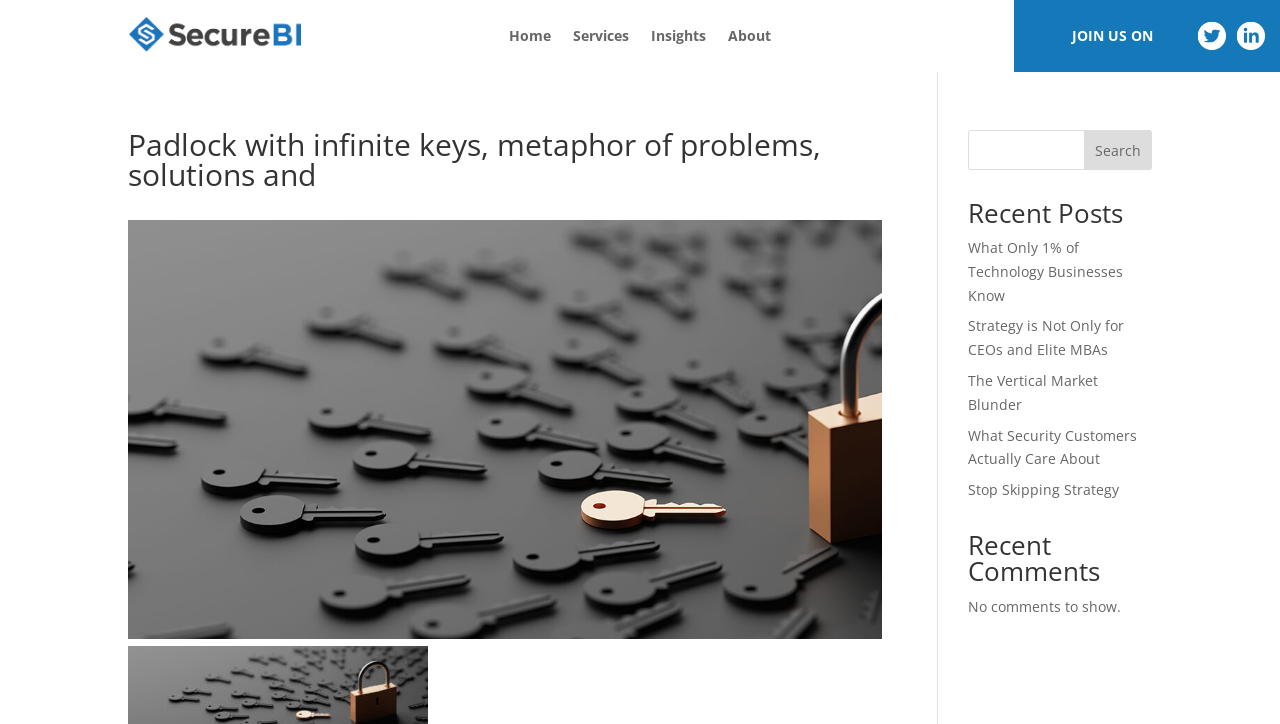Give a complete and precise description of the webpage's appearance.

The webpage appears to be a blog or news website focused on security and technology. At the top, there is a heading that reads "Padlock with infinite keys, metaphor of problems, solutions and risk management" which is also the title of the webpage. Below this heading, there is a row of navigation links including "Home", "Services", "Insights", and "About".

To the right of the navigation links, there is a table with three columns. The first column contains the text "JOIN US ON", and the second and third columns contain social media links. 

Below the navigation links and the table, there is a search bar with a search button. 

The main content of the webpage is divided into two sections. The first section is titled "Recent Posts" and contains five links to news articles with titles such as "What Only 1% of Technology Businesses Know" and "What Security Customers Actually Care About". 

The second section is titled "Recent Comments" and currently displays a message "No comments to show." 

Throughout the webpage, there are several images, including a 3D rendering of a padlock with infinite keys, which is likely the main image of the webpage.